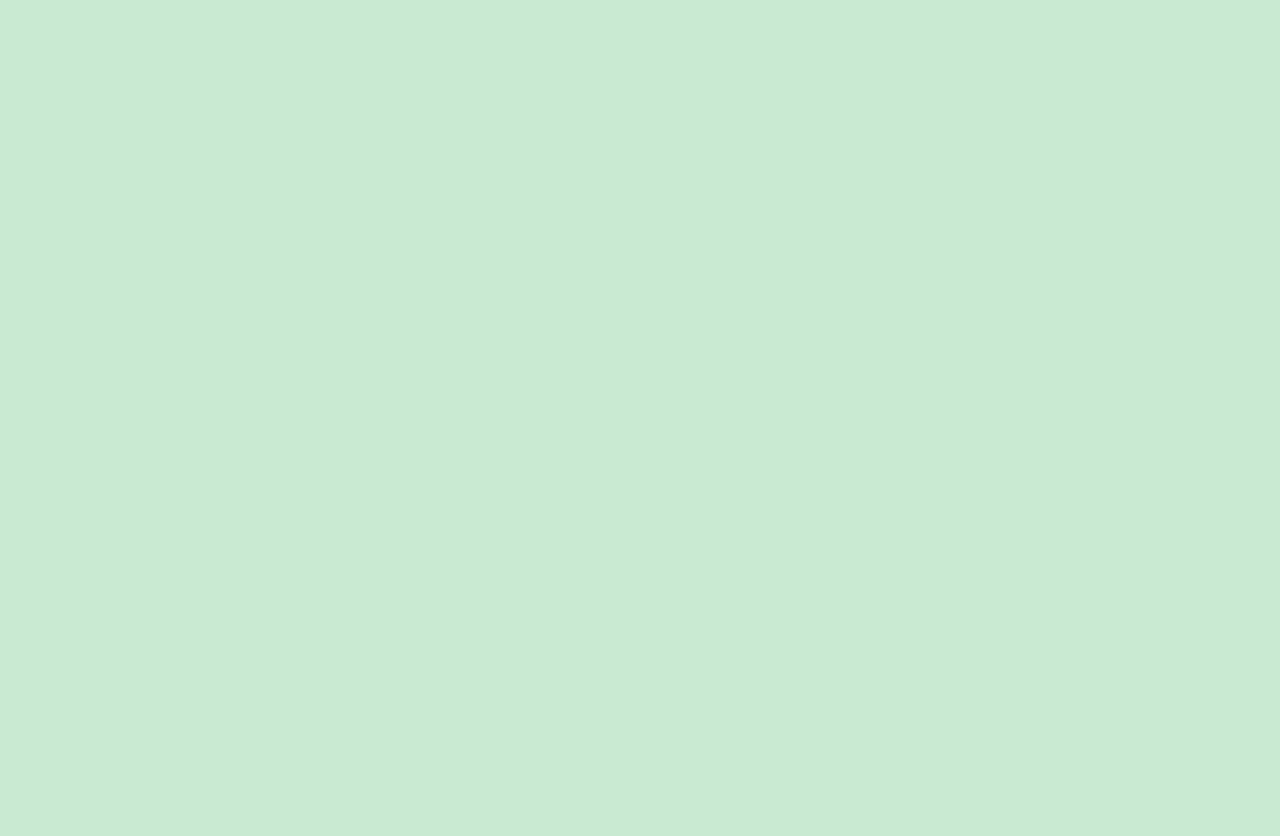Please pinpoint the bounding box coordinates for the region I should click to adhere to this instruction: "Contact us through hi@grizzly.co".

[0.385, 0.359, 0.482, 0.419]